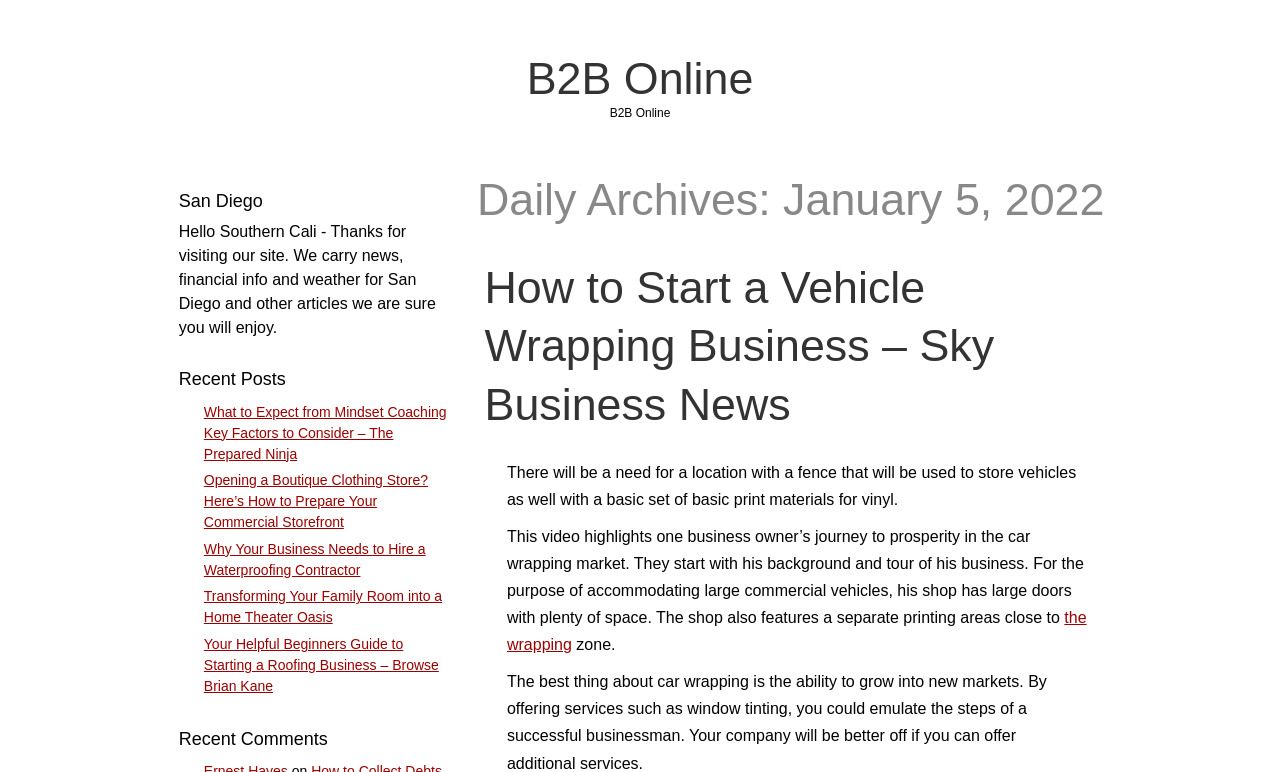Find the bounding box coordinates for the area that must be clicked to perform this action: "Check 'Recent Comments'".

[0.14, 0.94, 0.355, 0.982]